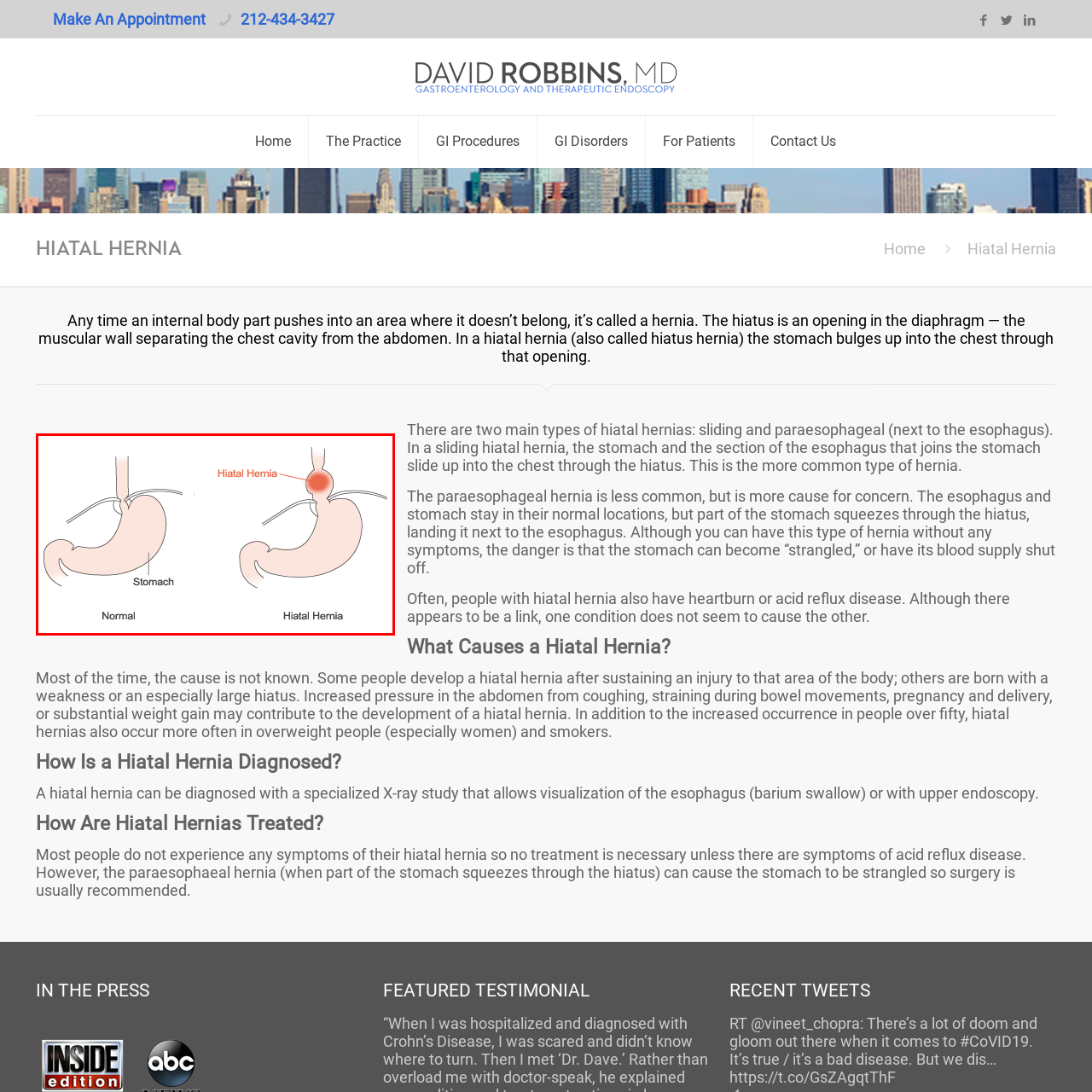Refer to the image marked by the red boundary and provide a single word or phrase in response to the question:
What is the condition shown on the right side of the image?

Hiatal hernia